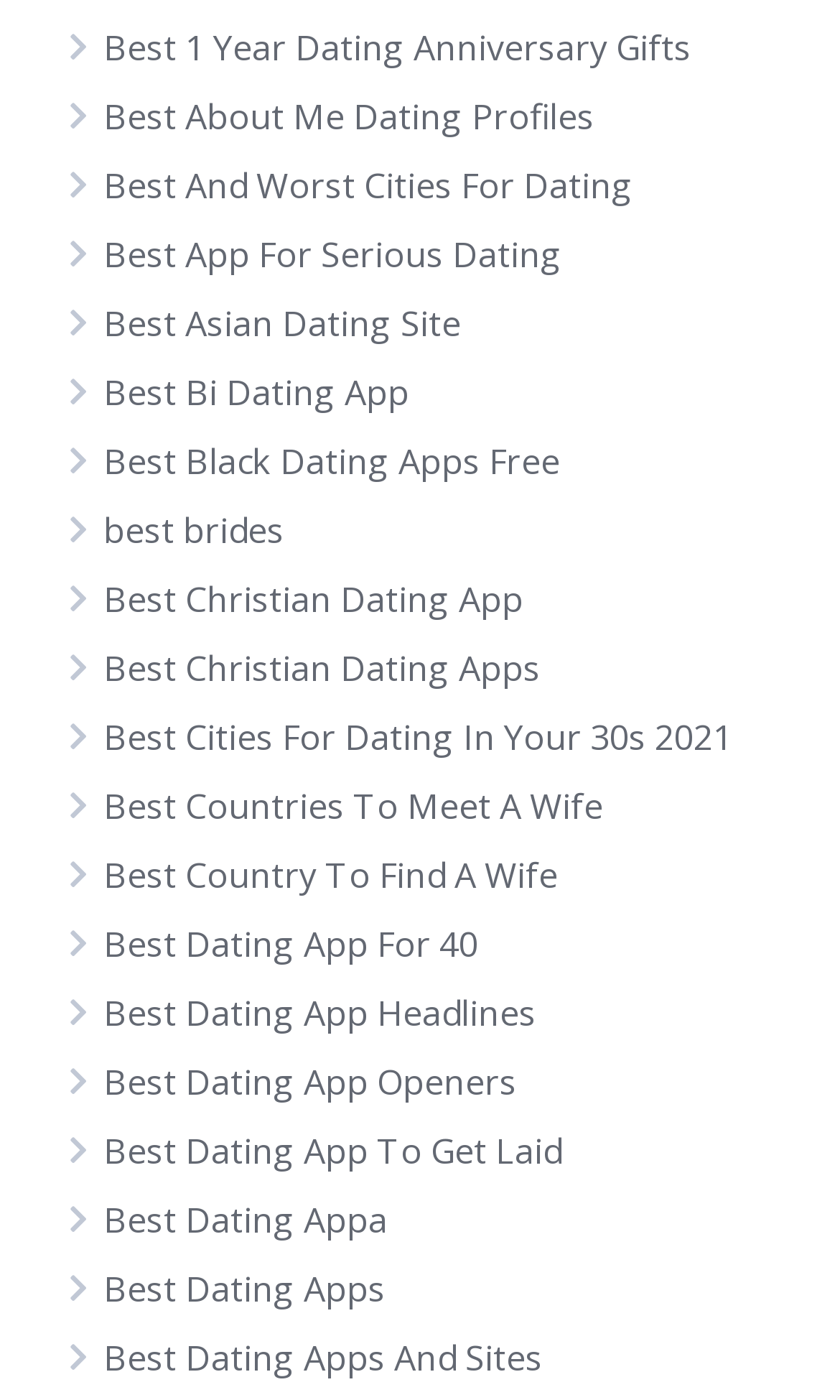Use a single word or phrase to answer the following:
Are the links on the webpage organized alphabetically?

Yes